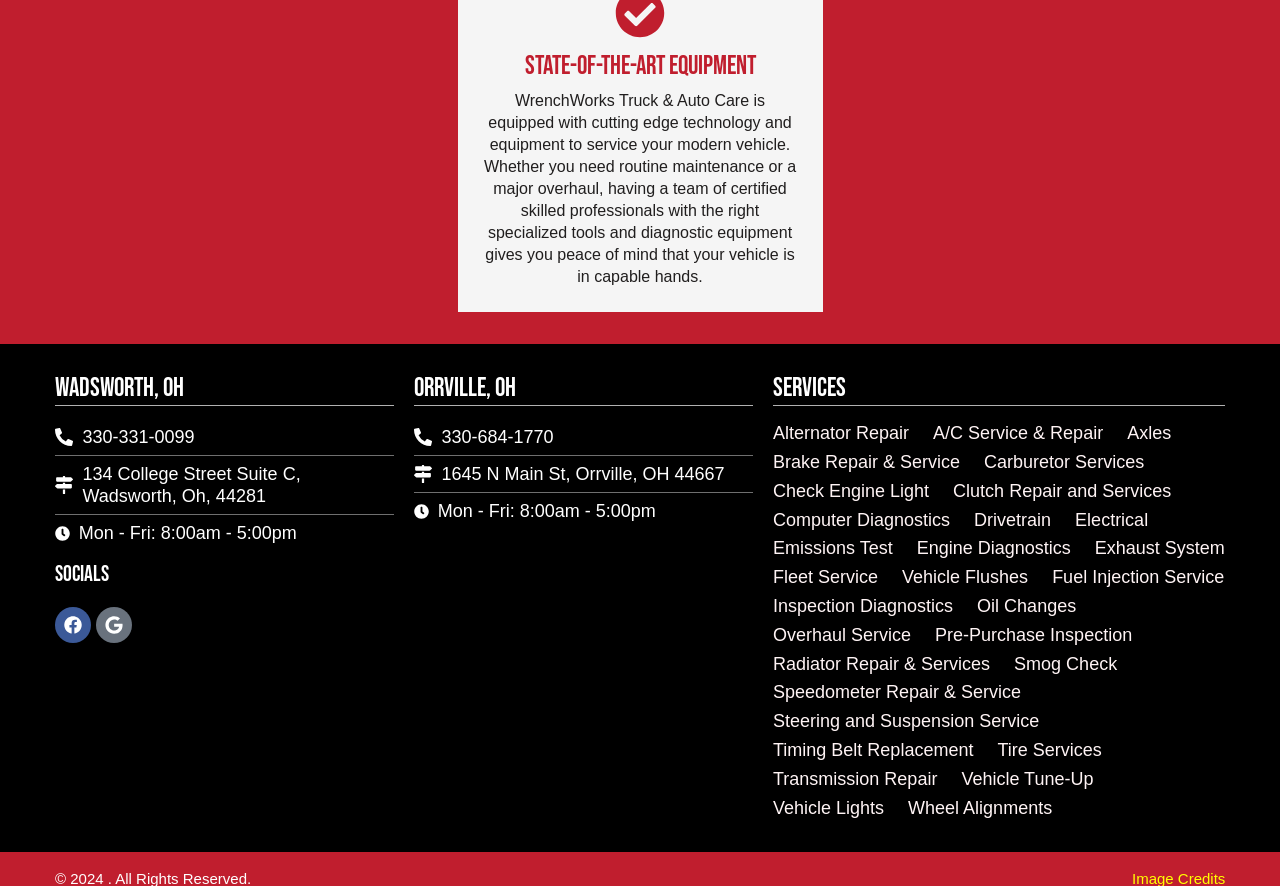Please identify the bounding box coordinates of the element that needs to be clicked to perform the following instruction: "Get directions to Orrville location".

[0.323, 0.523, 0.588, 0.548]